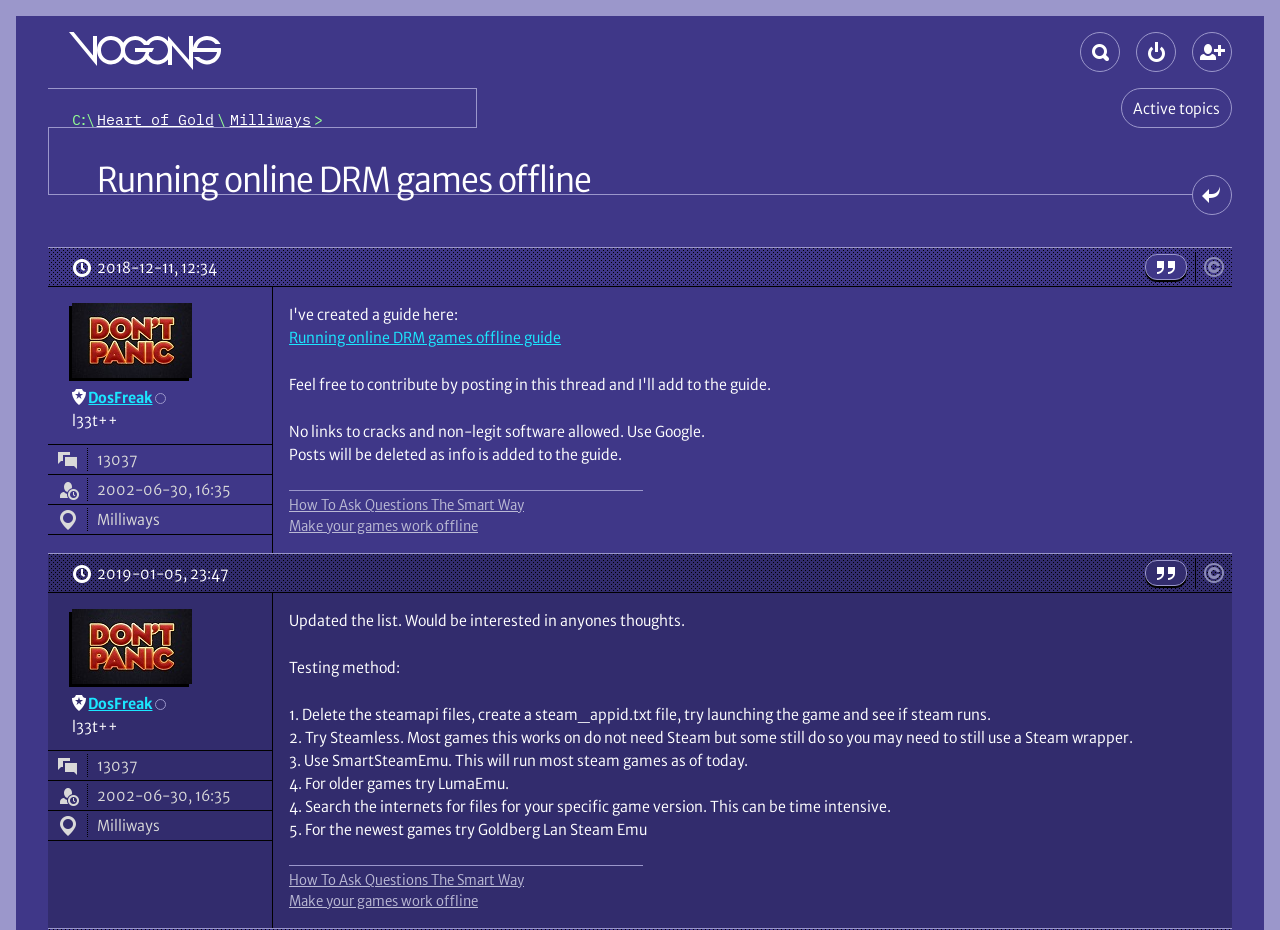Specify the bounding box coordinates for the region that must be clicked to perform the given instruction: "Post a reply".

[0.931, 0.188, 0.962, 0.231]